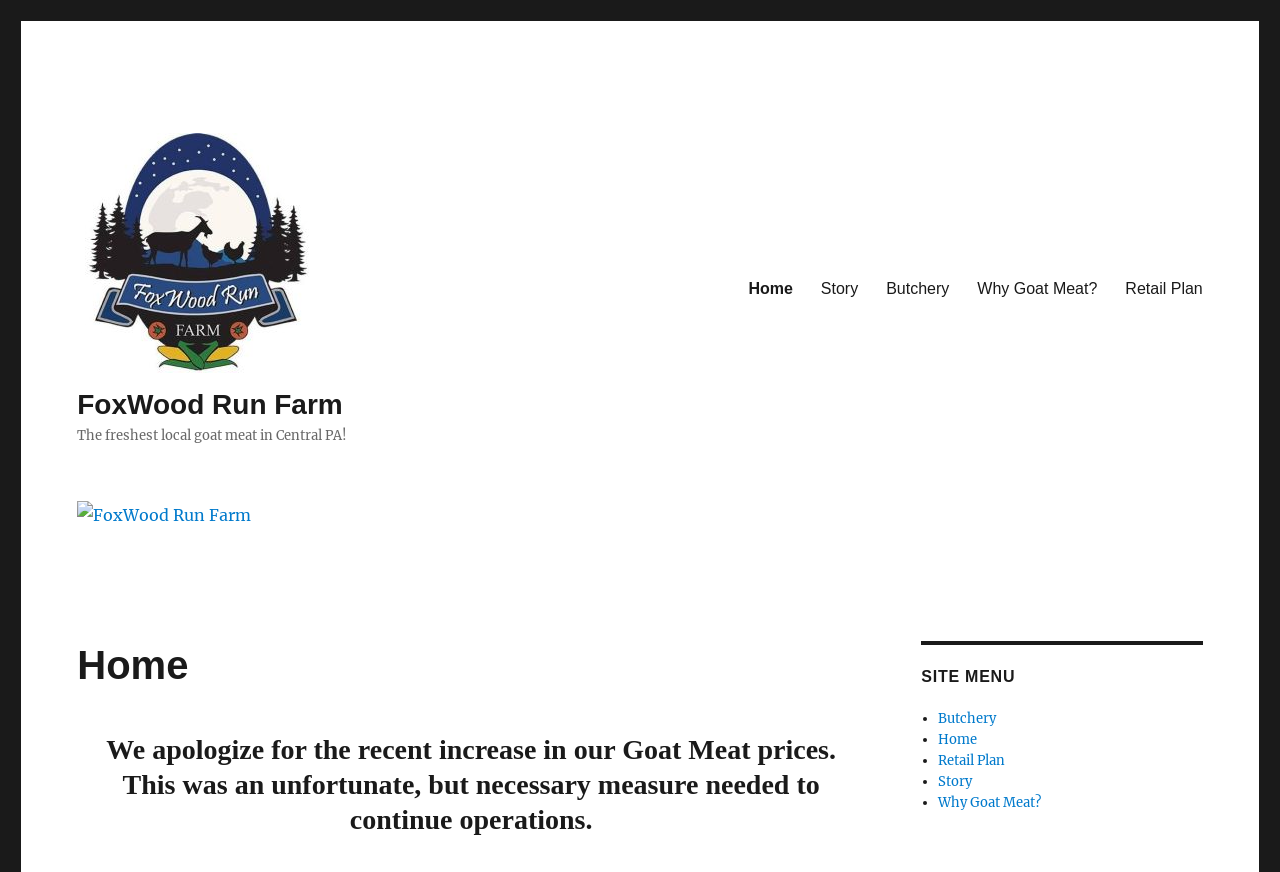Please provide a one-word or short phrase answer to the question:
What is the apology message about?

Goat Meat prices